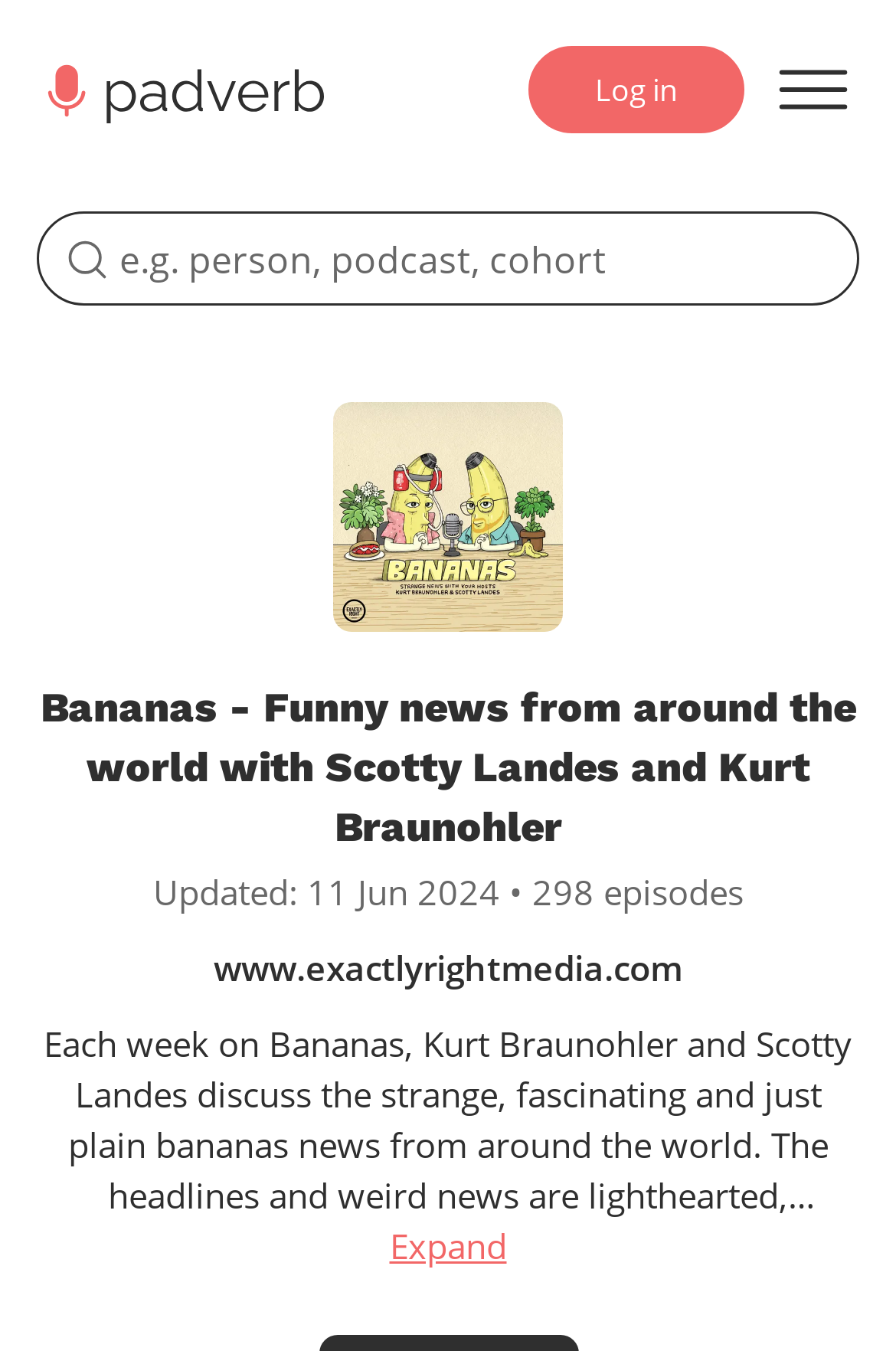Provide a brief response to the question using a single word or phrase: 
What type of content is featured on this webpage?

Funny news